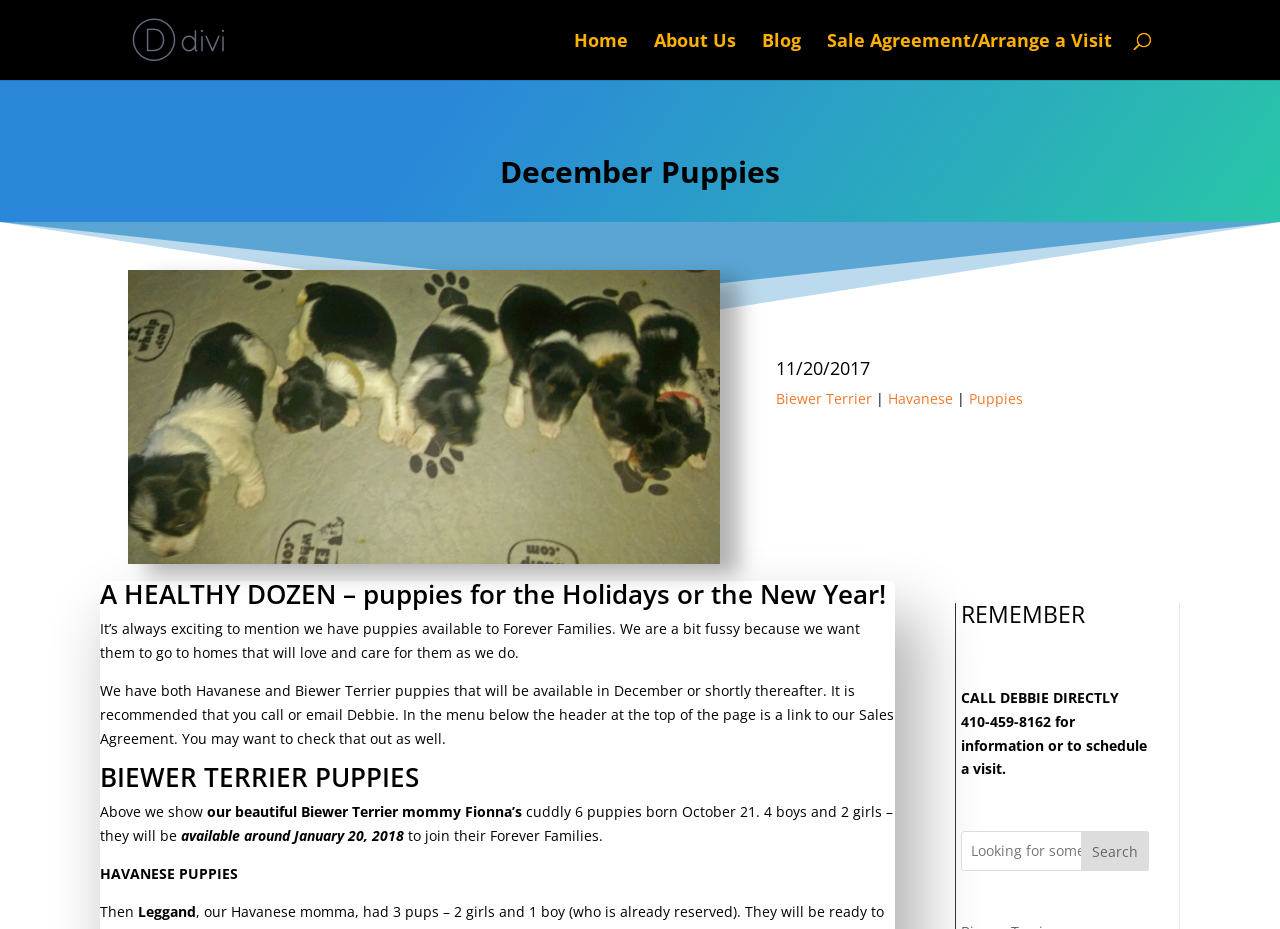Find the bounding box coordinates of the element's region that should be clicked in order to follow the given instruction: "Check the 'Sale Agreement/Arrange a Visit' link". The coordinates should consist of four float numbers between 0 and 1, i.e., [left, top, right, bottom].

[0.646, 0.036, 0.869, 0.086]